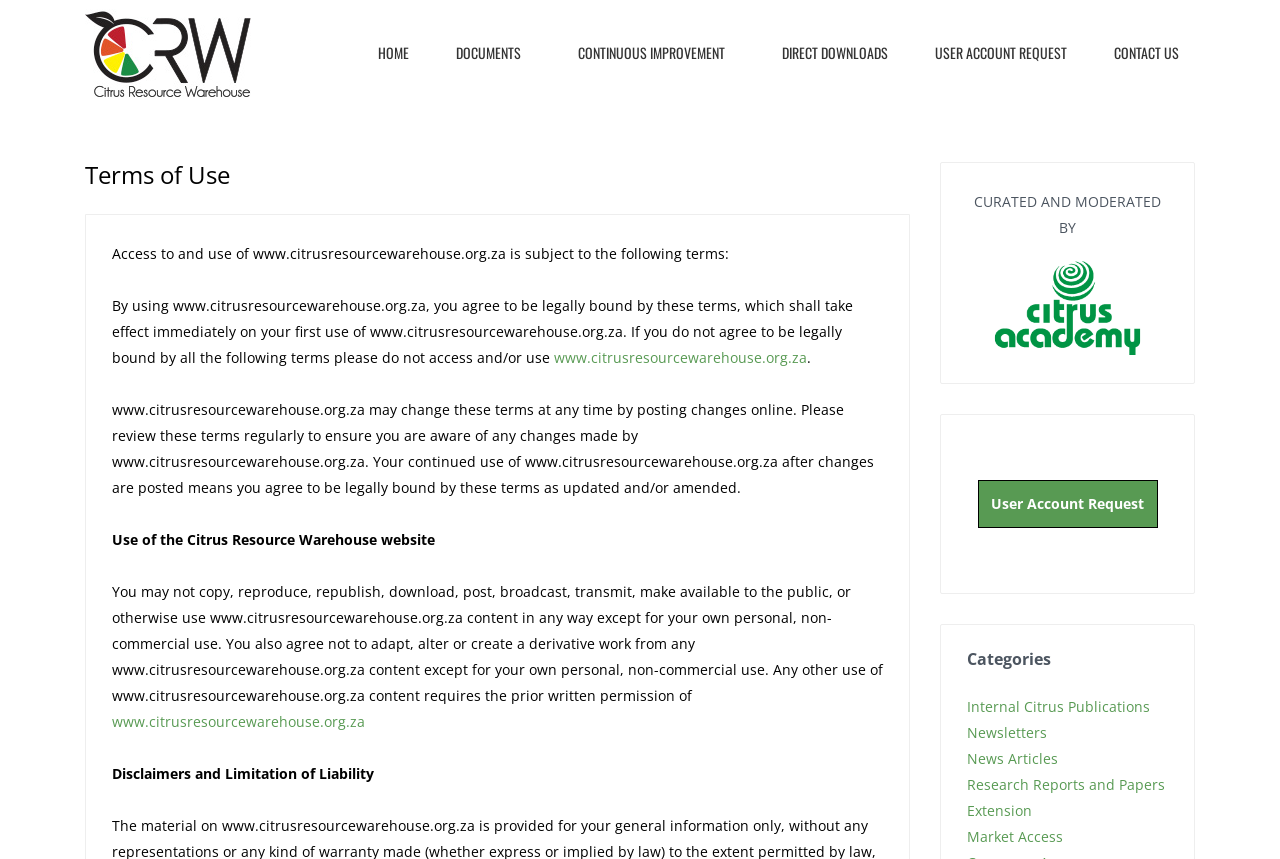Determine the bounding box coordinates for the clickable element to execute this instruction: "Request a USER ACCOUNT". Provide the coordinates as four float numbers between 0 and 1, i.e., [left, top, right, bottom].

[0.718, 0.038, 0.846, 0.085]